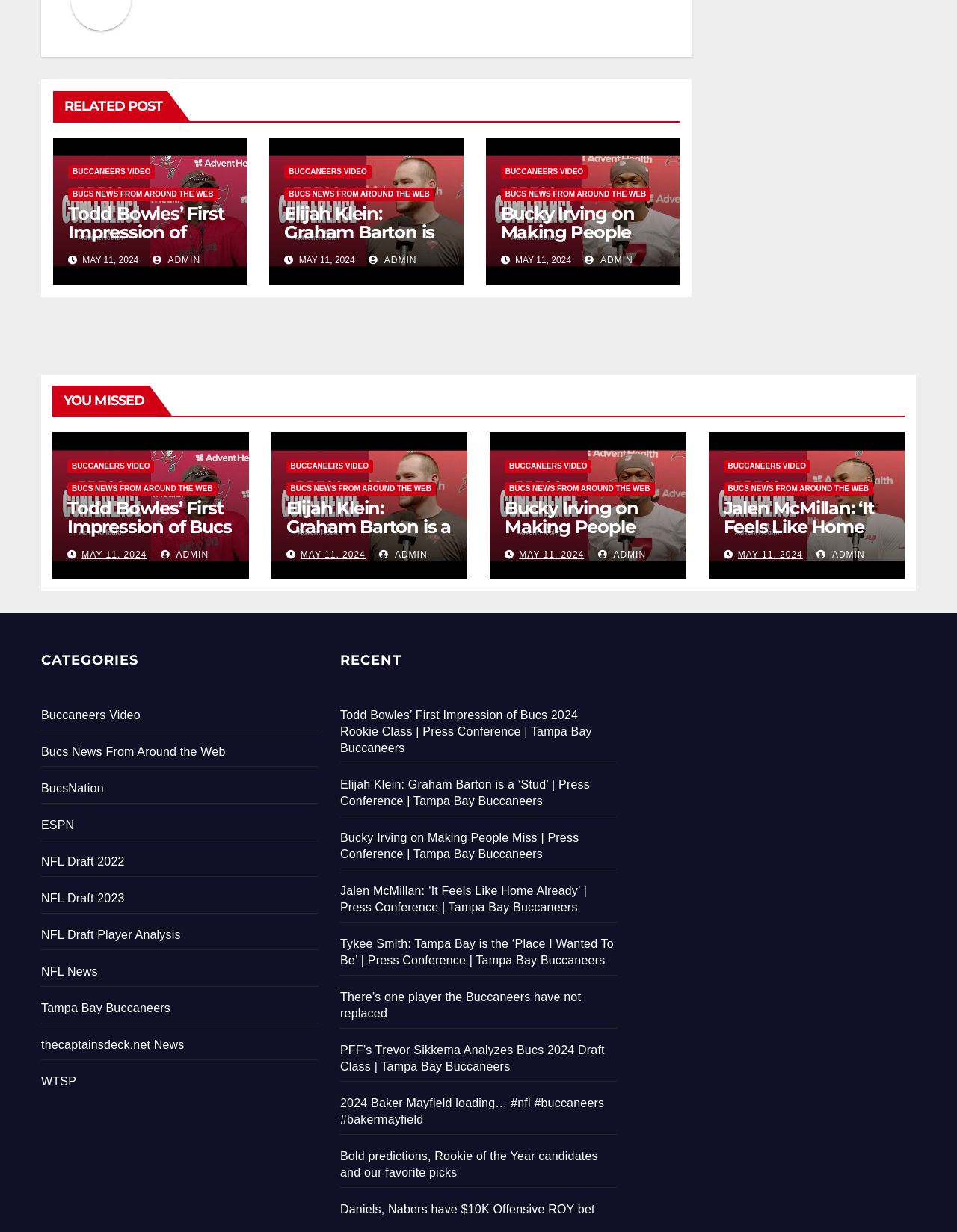How many links are under 'RELATED POST'? Analyze the screenshot and reply with just one word or a short phrase.

3